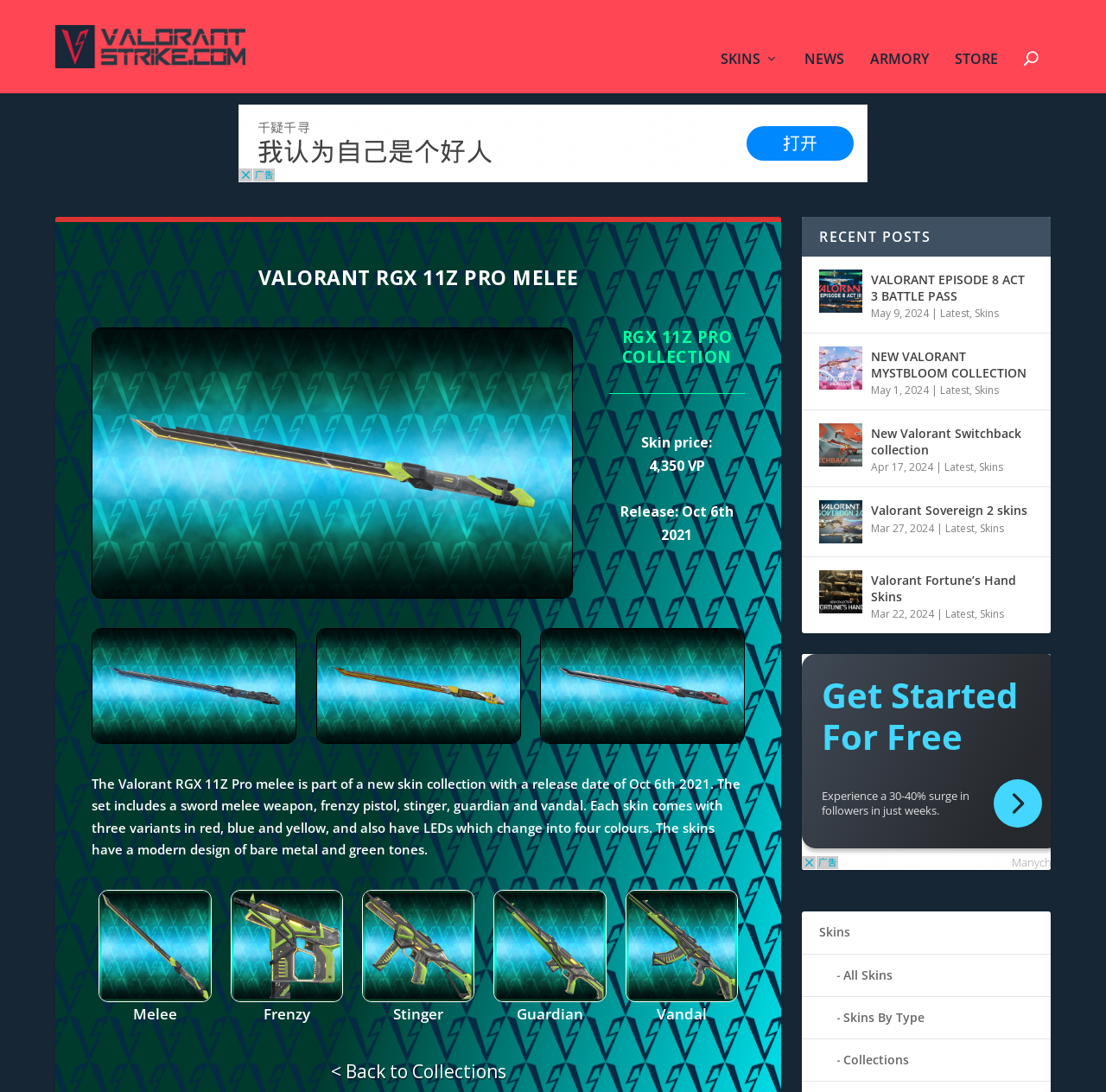Identify the bounding box coordinates of the region that should be clicked to execute the following instruction: "Click on the 'SKINS' link".

[0.652, 0.025, 0.704, 0.063]